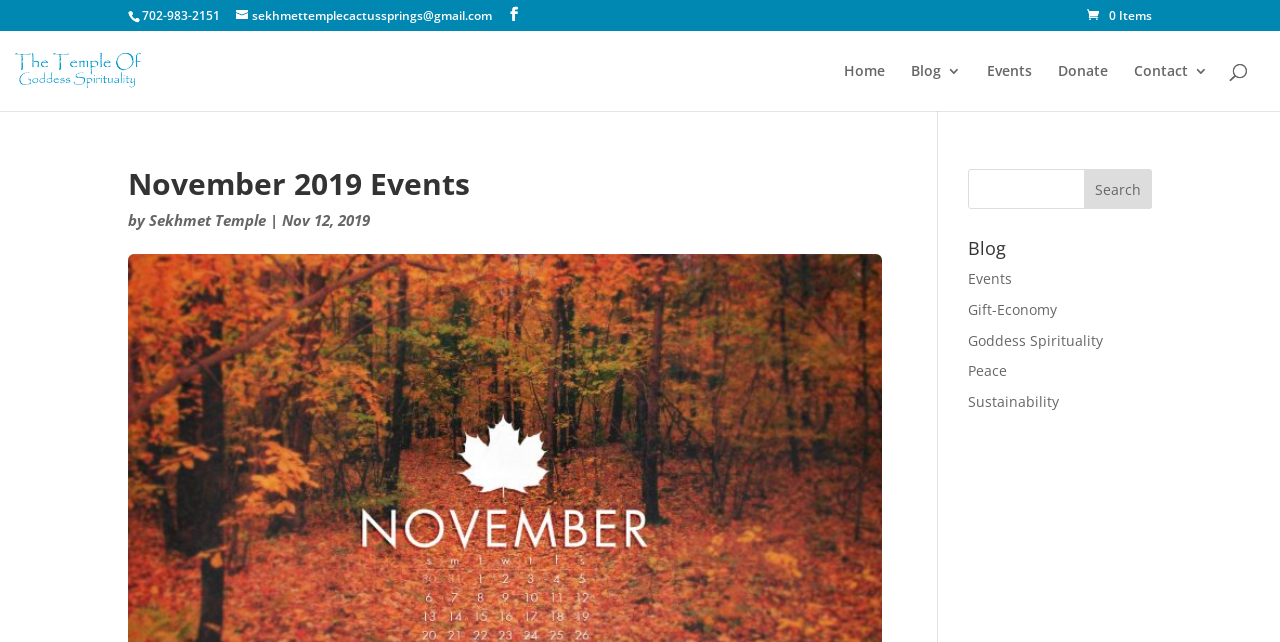Identify the coordinates of the bounding box for the element that must be clicked to accomplish the instruction: "Visit the Rewards Zone".

None